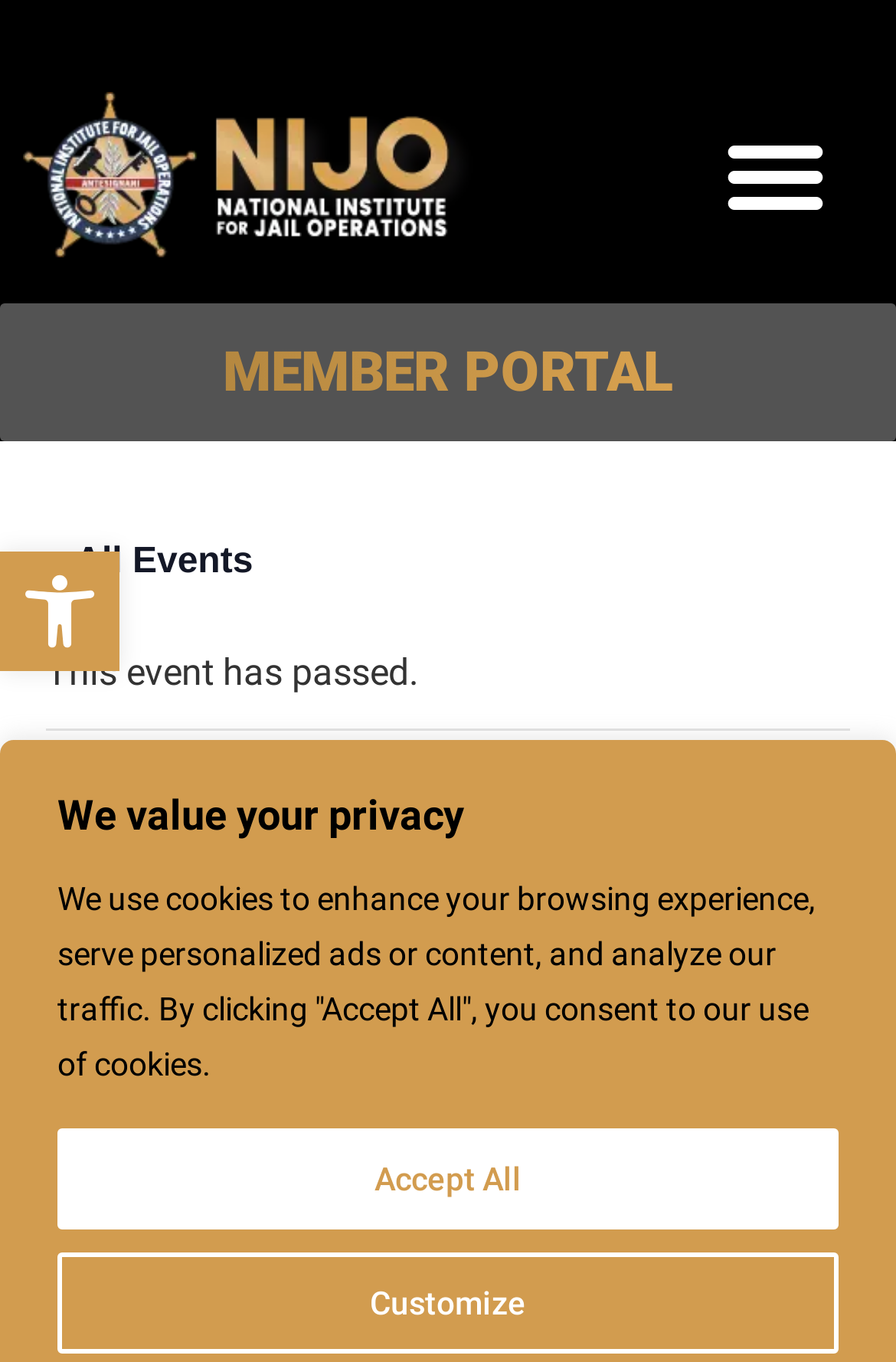What is the name of the portal?
From the screenshot, supply a one-word or short-phrase answer.

MEMBER PORTAL